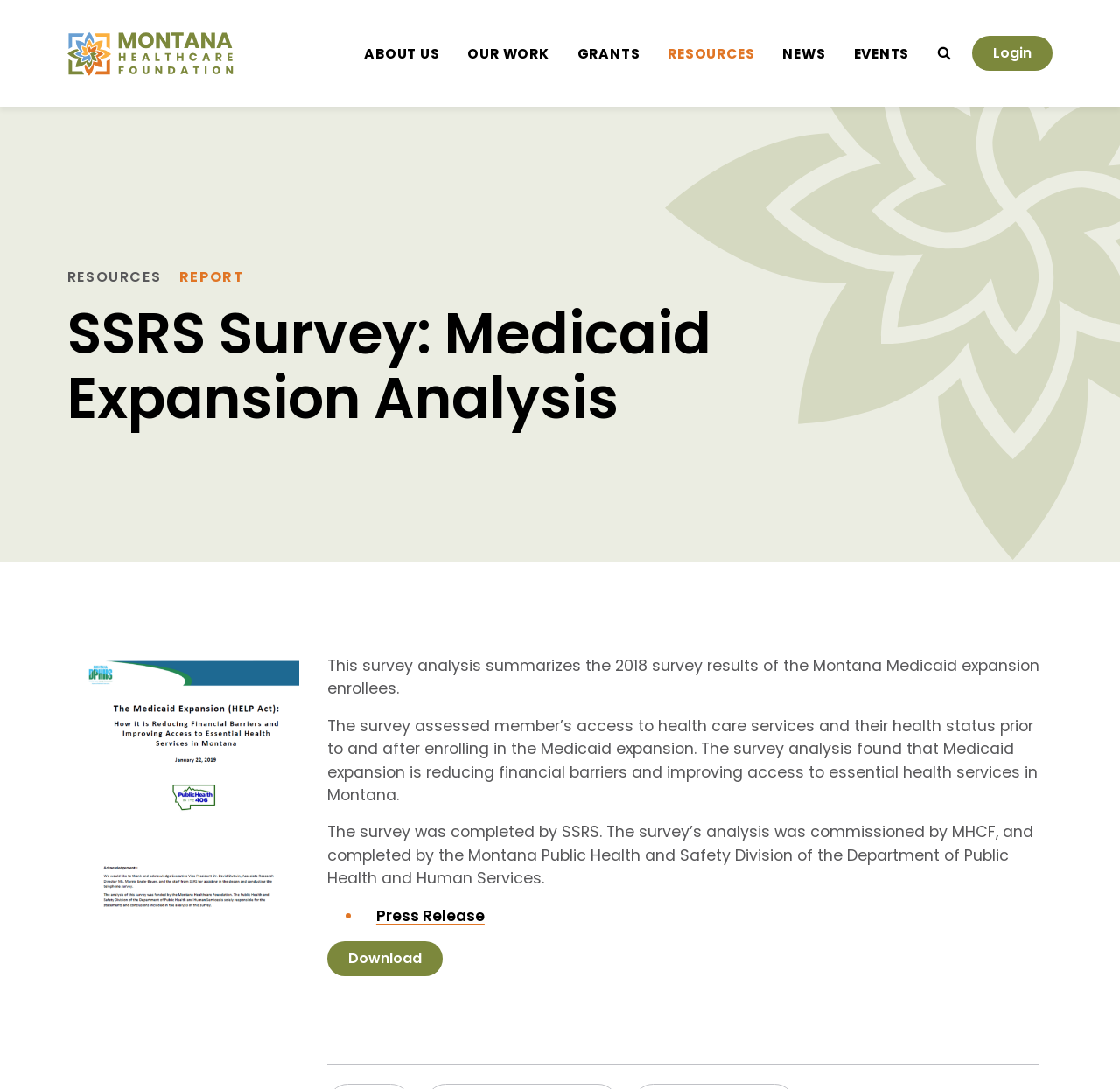For the following element description, predict the bounding box coordinates in the format (top-left x, top-left y, bottom-right x, bottom-right y). All values should be floating point numbers between 0 and 1. Description: Montana Healthcare Foundation

[0.06, 0.025, 0.208, 0.073]